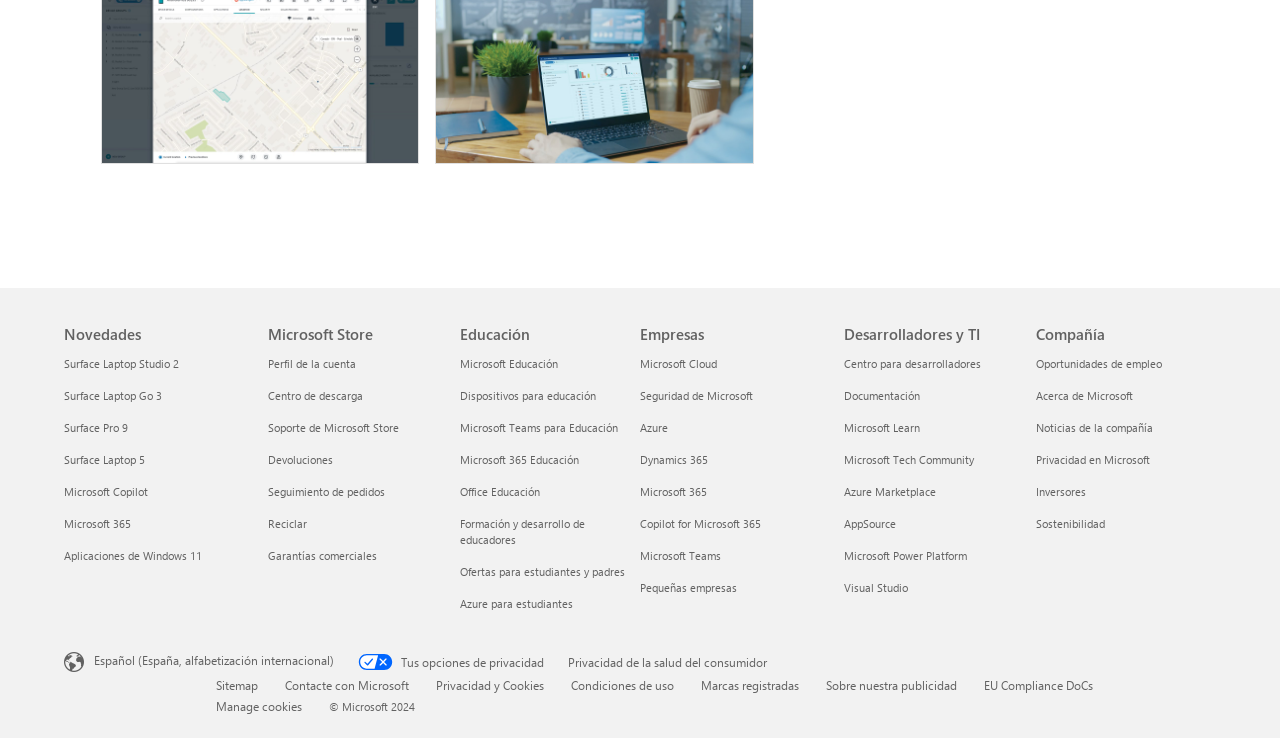Answer the question in a single word or phrase:
What is the first link under 'Novedades'?

Surface Laptop Studio 2 Novedades